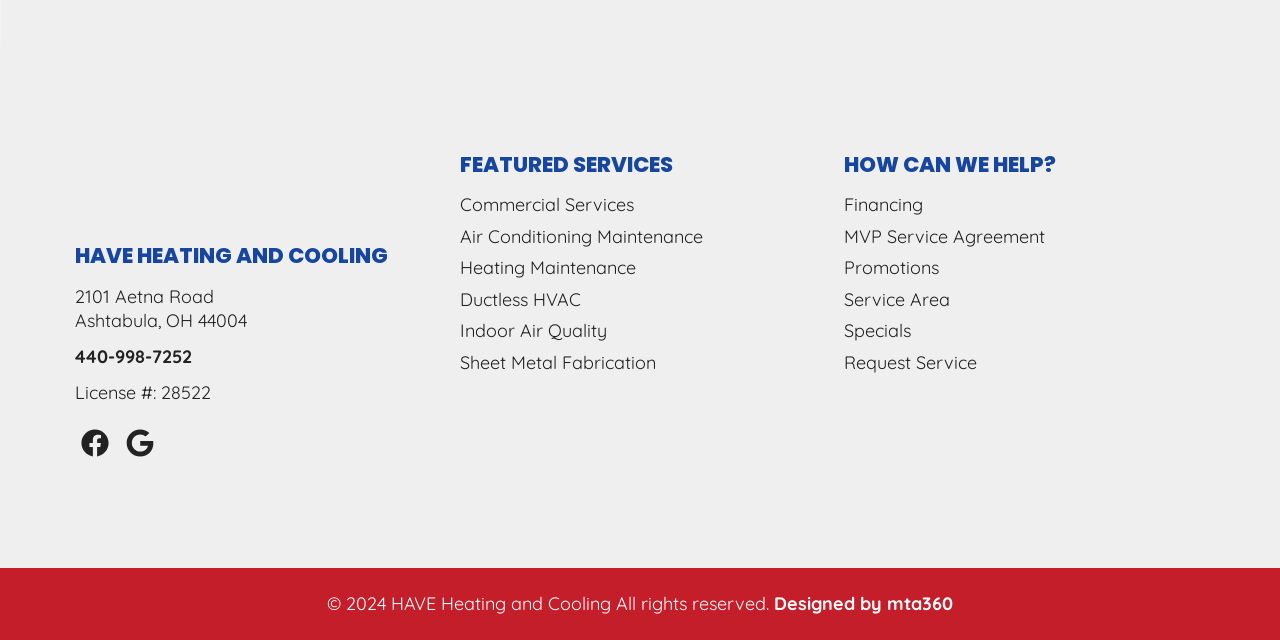What is the company name? Analyze the screenshot and reply with just one word or a short phrase.

HAVE Heating and Cooling